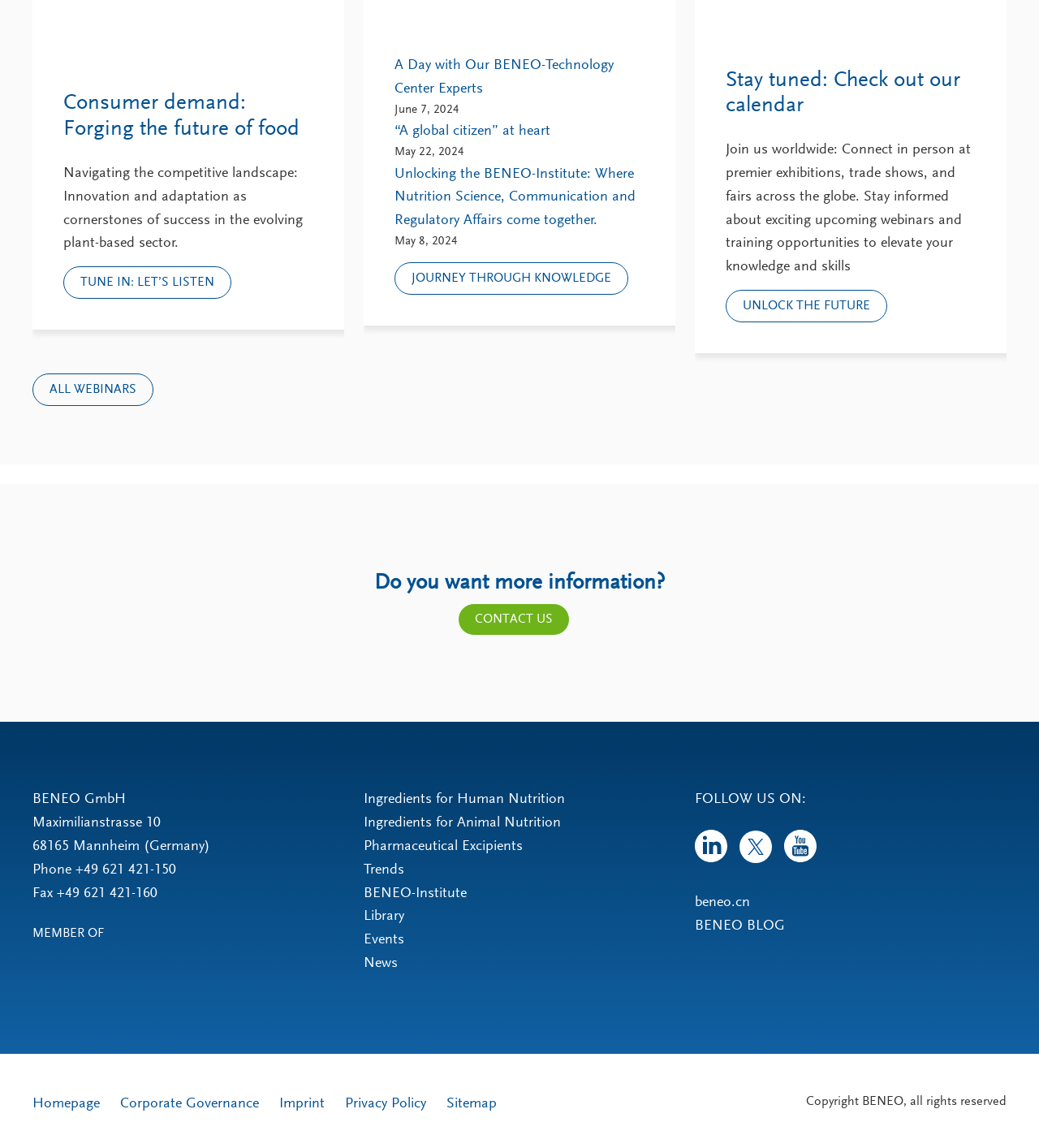What is the name of the group that BENEO is part of?
By examining the image, provide a one-word or phrase answer.

Südzucker Group